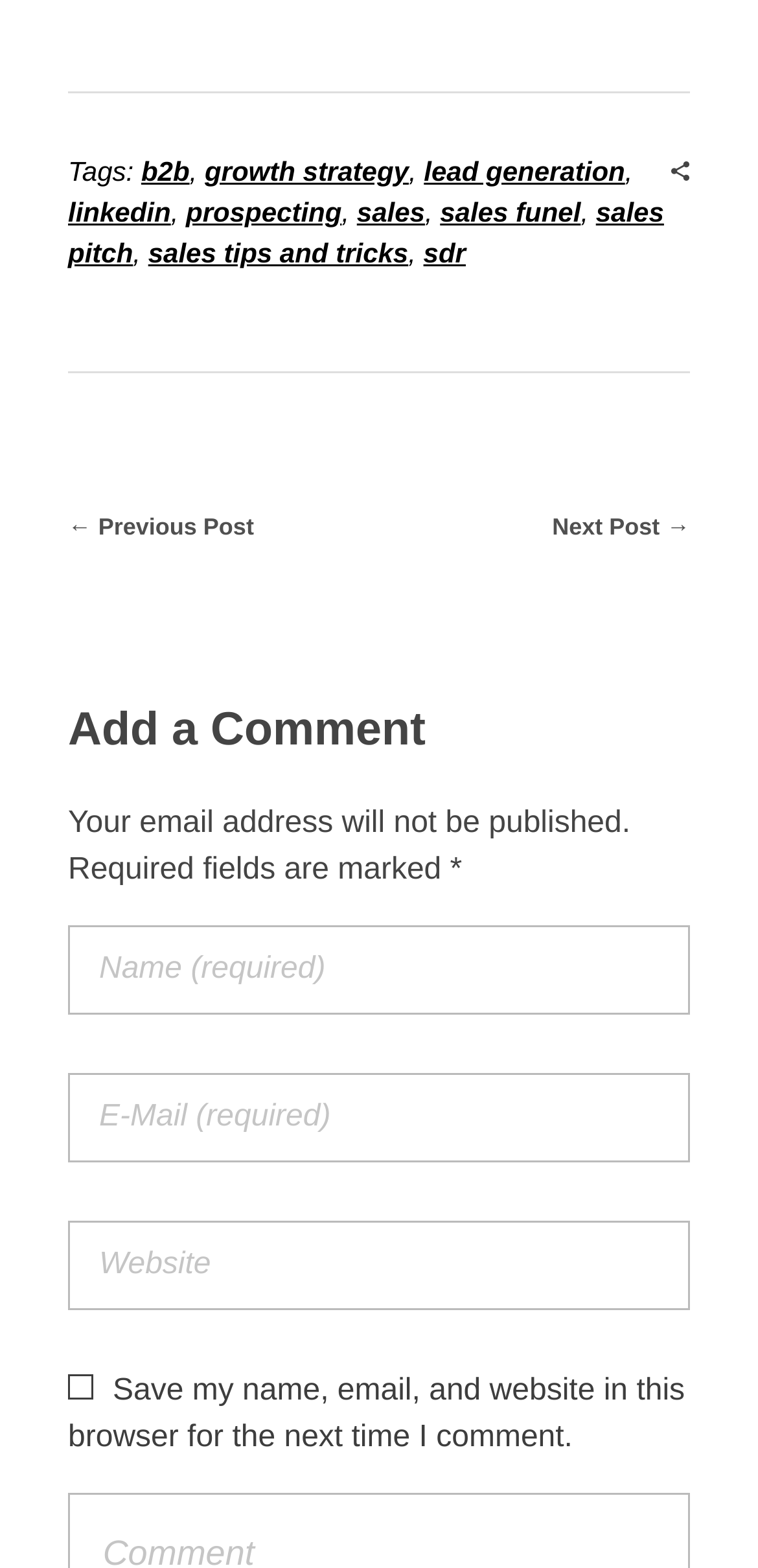Identify the bounding box of the UI component described as: "name="email" placeholder="E-Mail (required)"".

[0.09, 0.708, 0.91, 0.765]